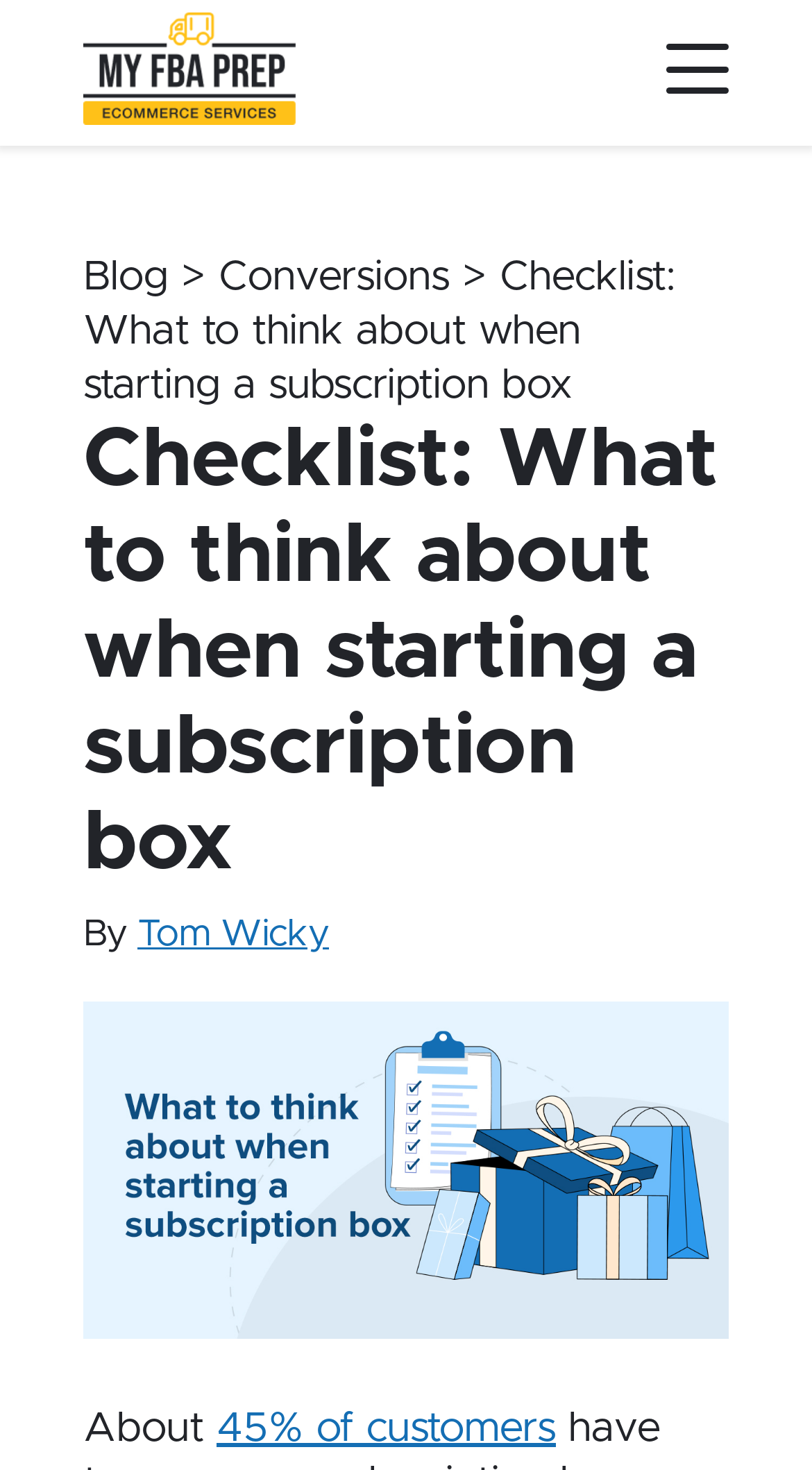Locate the bounding box of the UI element with the following description: "parent_node: Services".

[0.821, 0.026, 0.897, 0.068]